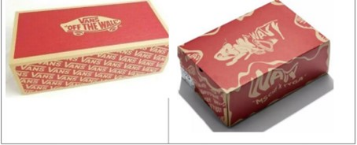What phrase is displayed on the left box?
Look at the image and answer the question using a single word or phrase.

OFF THE WALL